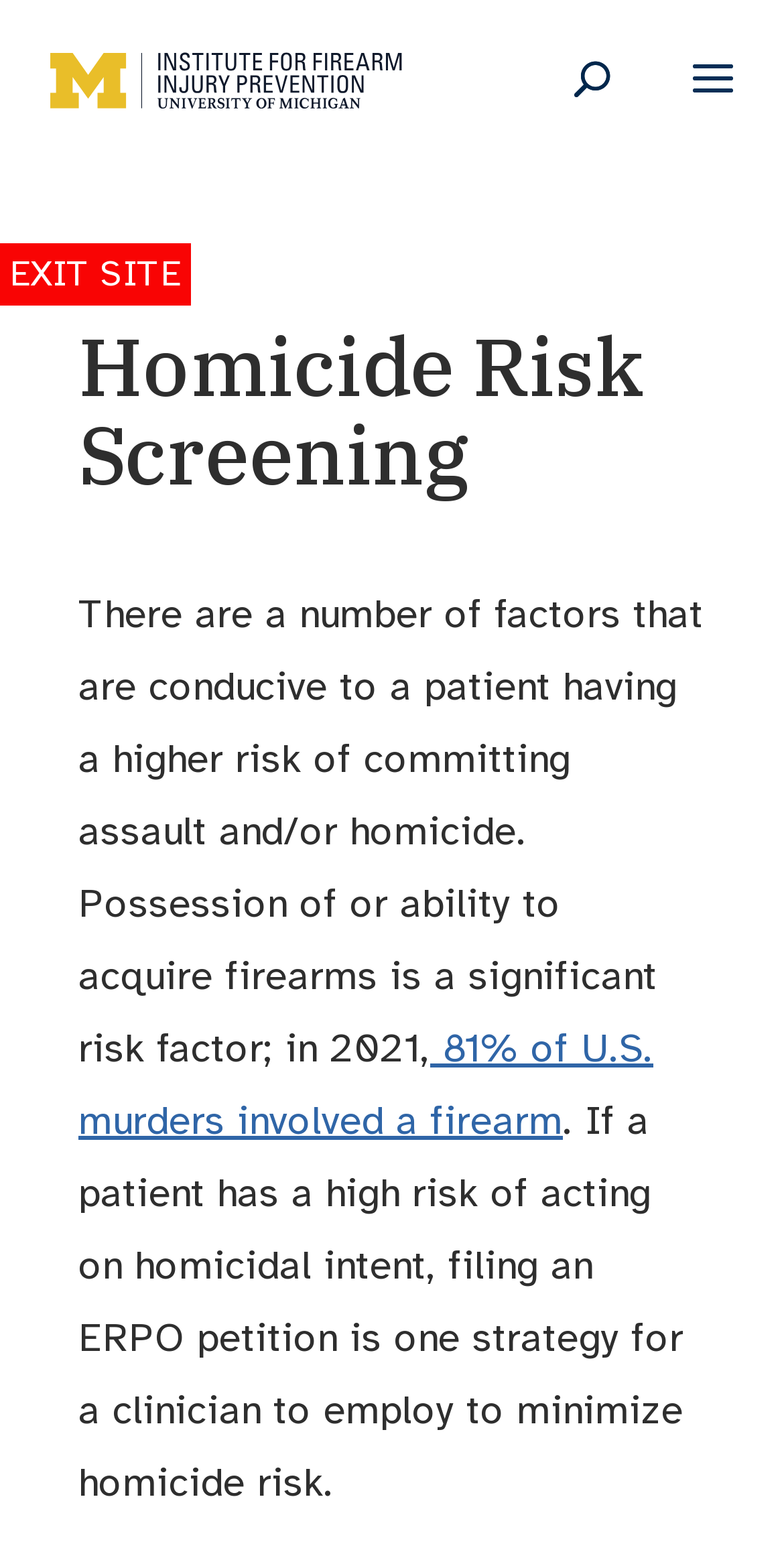Please specify the bounding box coordinates in the format (top-left x, top-left y, bottom-right x, bottom-right y), with values ranging from 0 to 1. Identify the bounding box for the UI component described as follows: aria-label="Menu"

[0.868, 0.031, 0.95, 0.103]